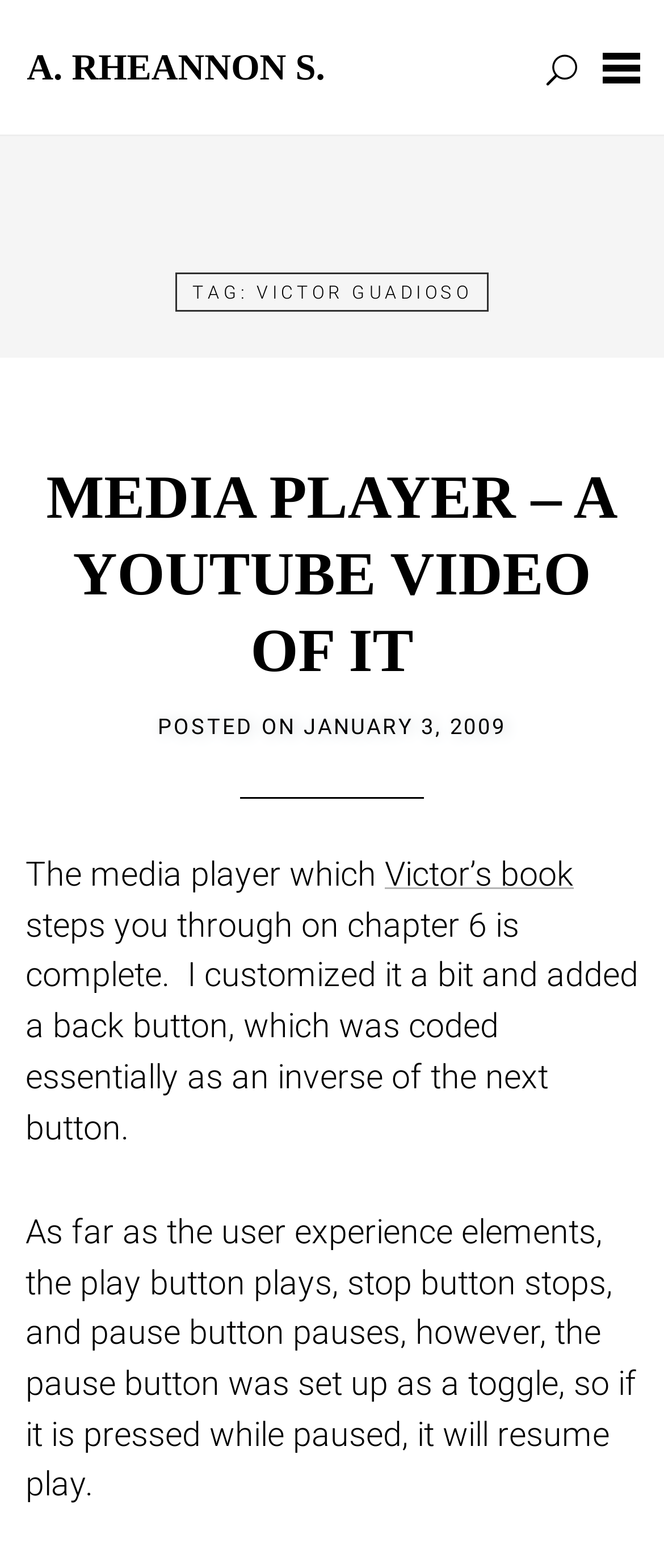What is the title of the YouTube video?
Can you offer a detailed and complete answer to this question?

I found the title of the YouTube video by looking at the heading element with the text 'MEDIA PLAYER – A YOUTUBE VIDEO OF IT' which is a child of the 'HeaderAsNonLandmark' element.